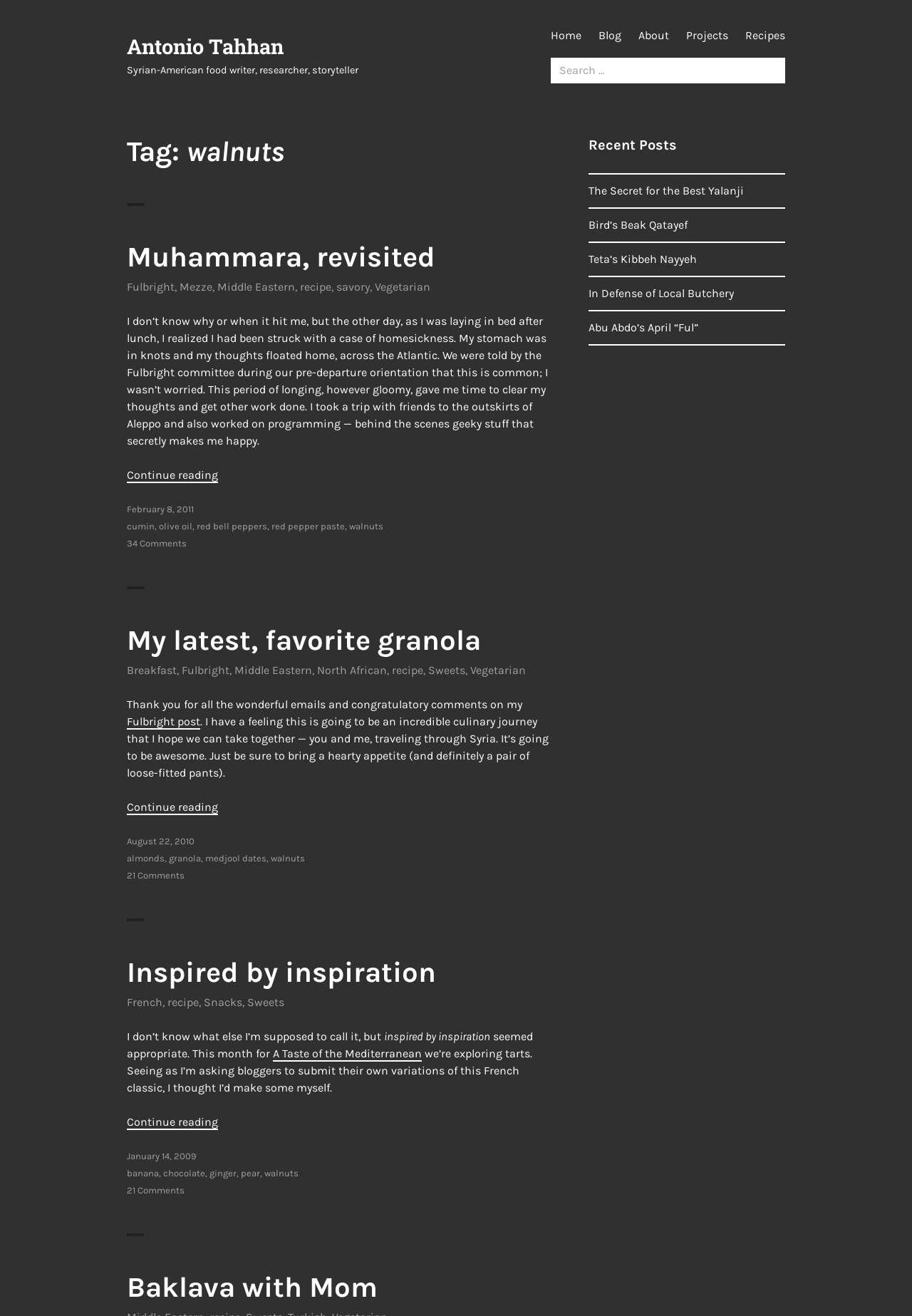Predict the bounding box coordinates of the area that should be clicked to accomplish the following instruction: "Read the article 'Muhammara, revisited'". The bounding box coordinates should consist of four float numbers between 0 and 1, i.e., [left, top, right, bottom].

[0.139, 0.182, 0.477, 0.208]